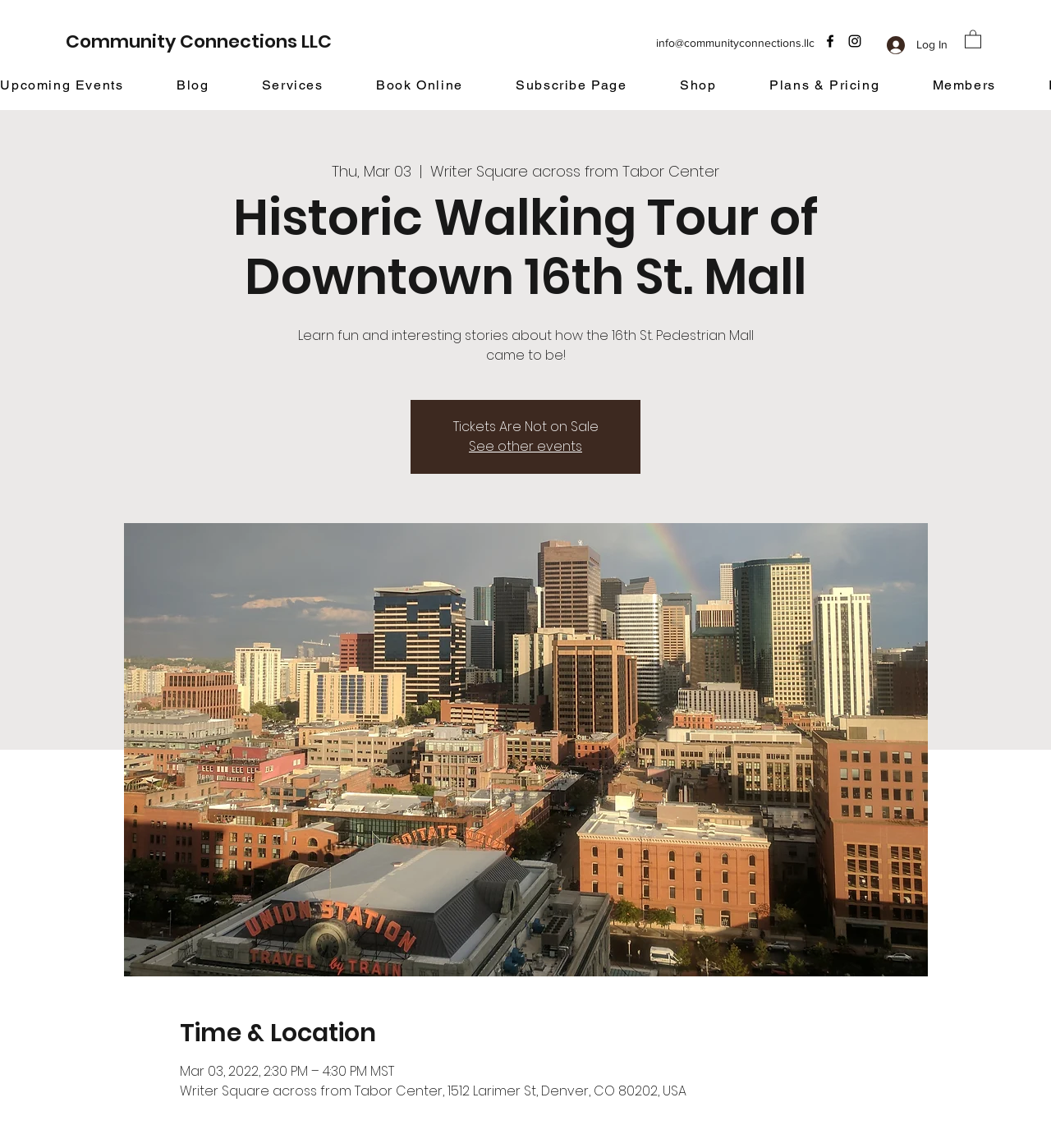What is the event name? Using the information from the screenshot, answer with a single word or phrase.

Historic Walking Tour of Downtown 16th St. Mall